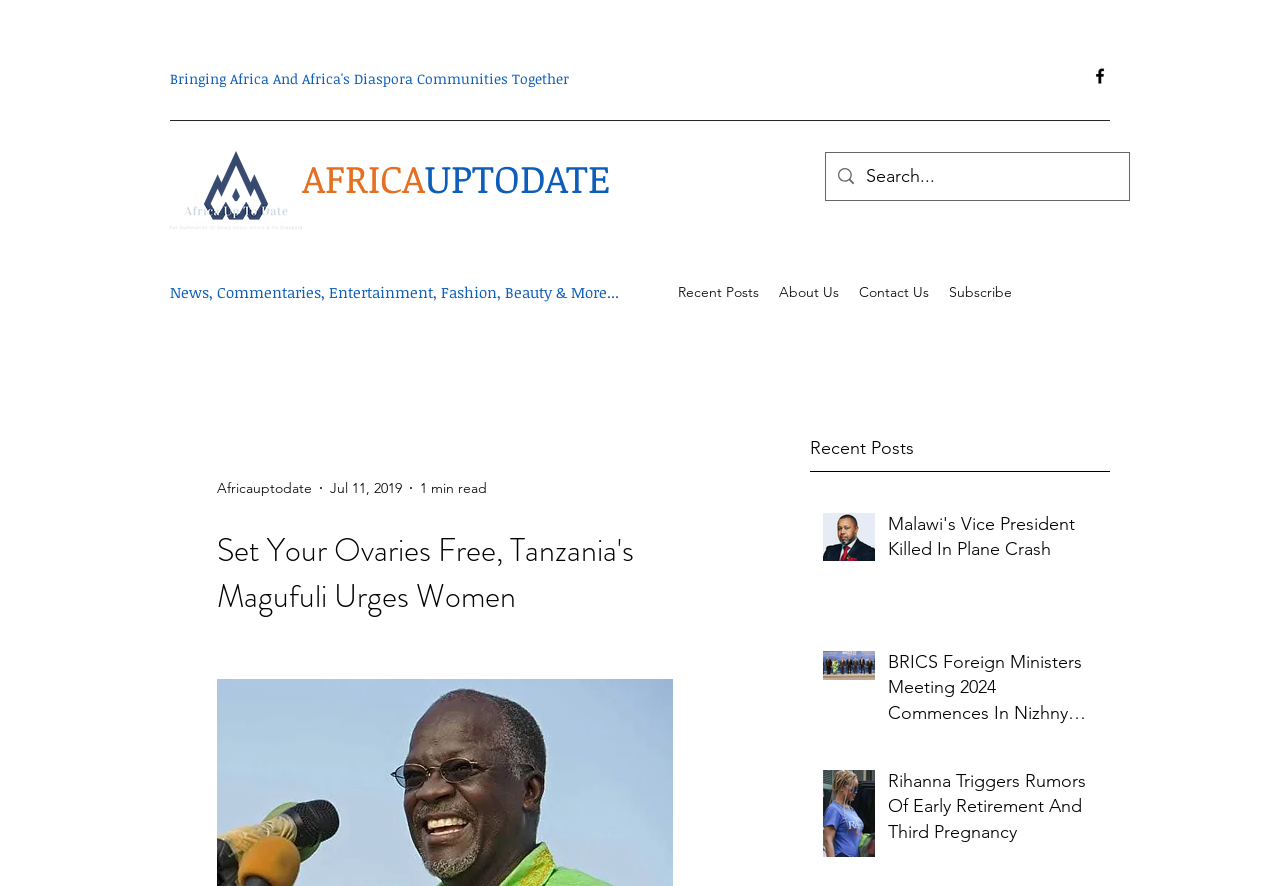Locate the bounding box coordinates of the element I should click to achieve the following instruction: "Read recent posts".

[0.522, 0.314, 0.601, 0.347]